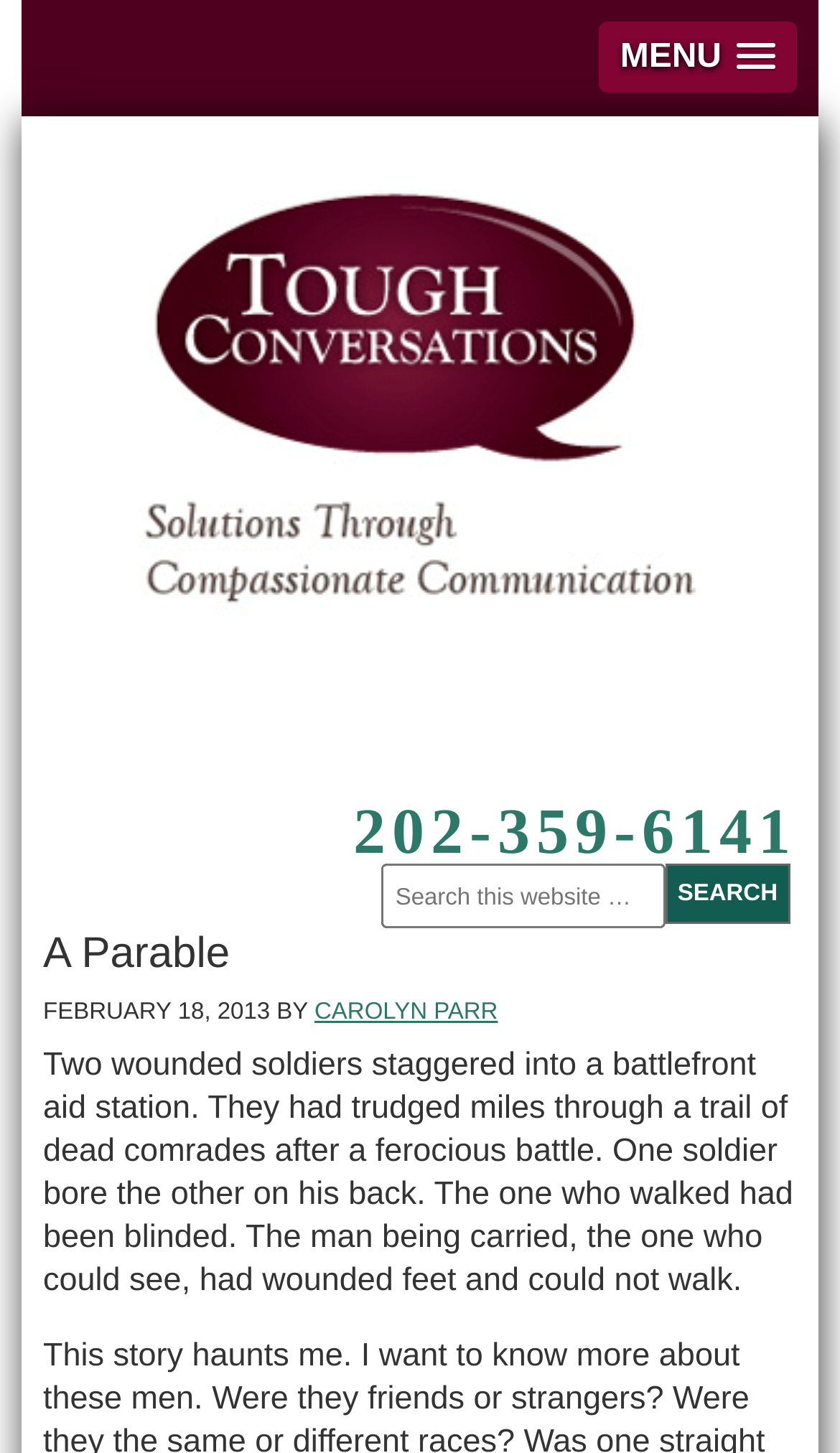Predict the bounding box of the UI element that fits this description: "Yellow Legal Pad Translate".

None